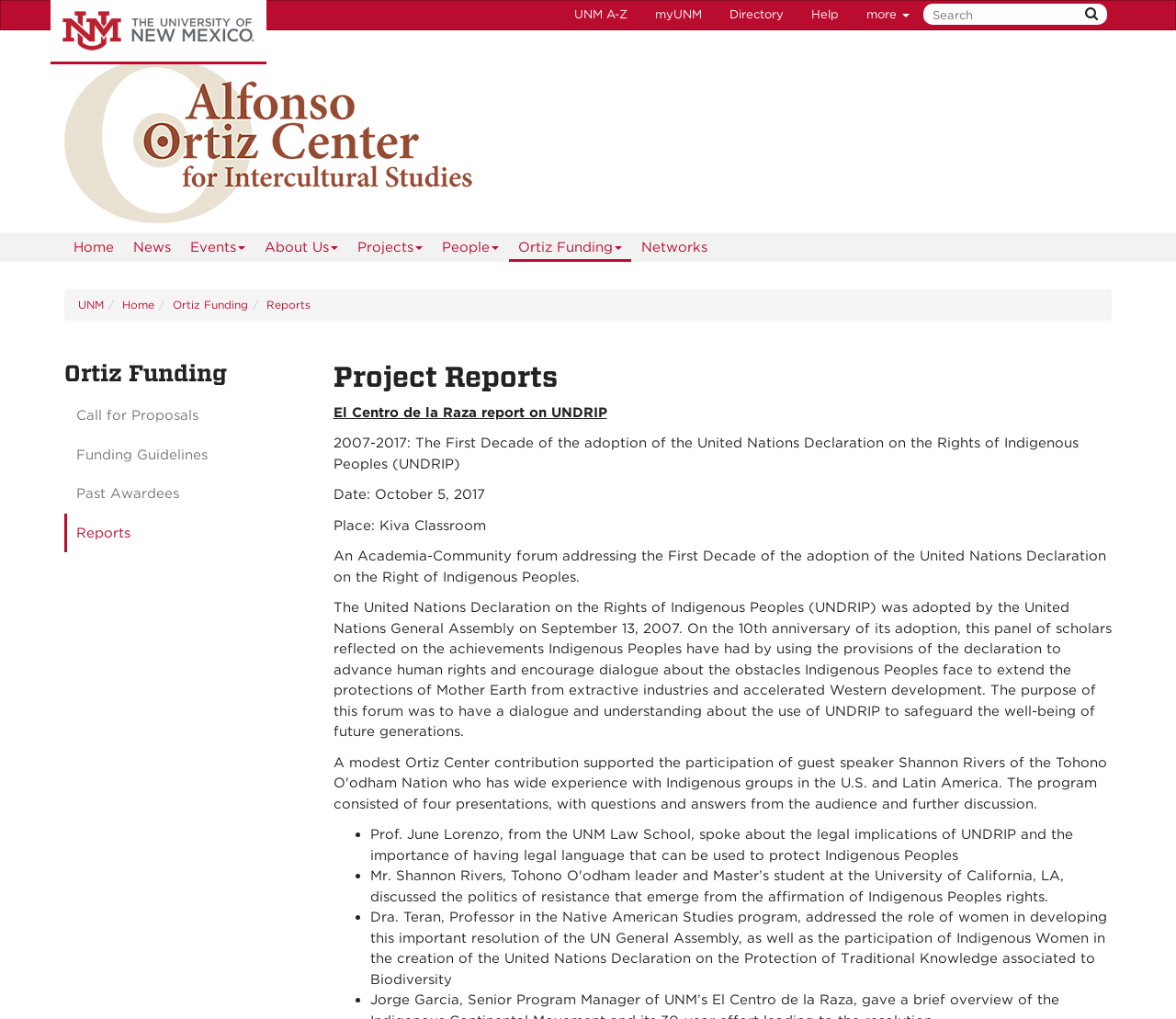Respond with a single word or short phrase to the following question: 
What is the name of the department?

Alfonso Ortiz Center for Intercultural Studies